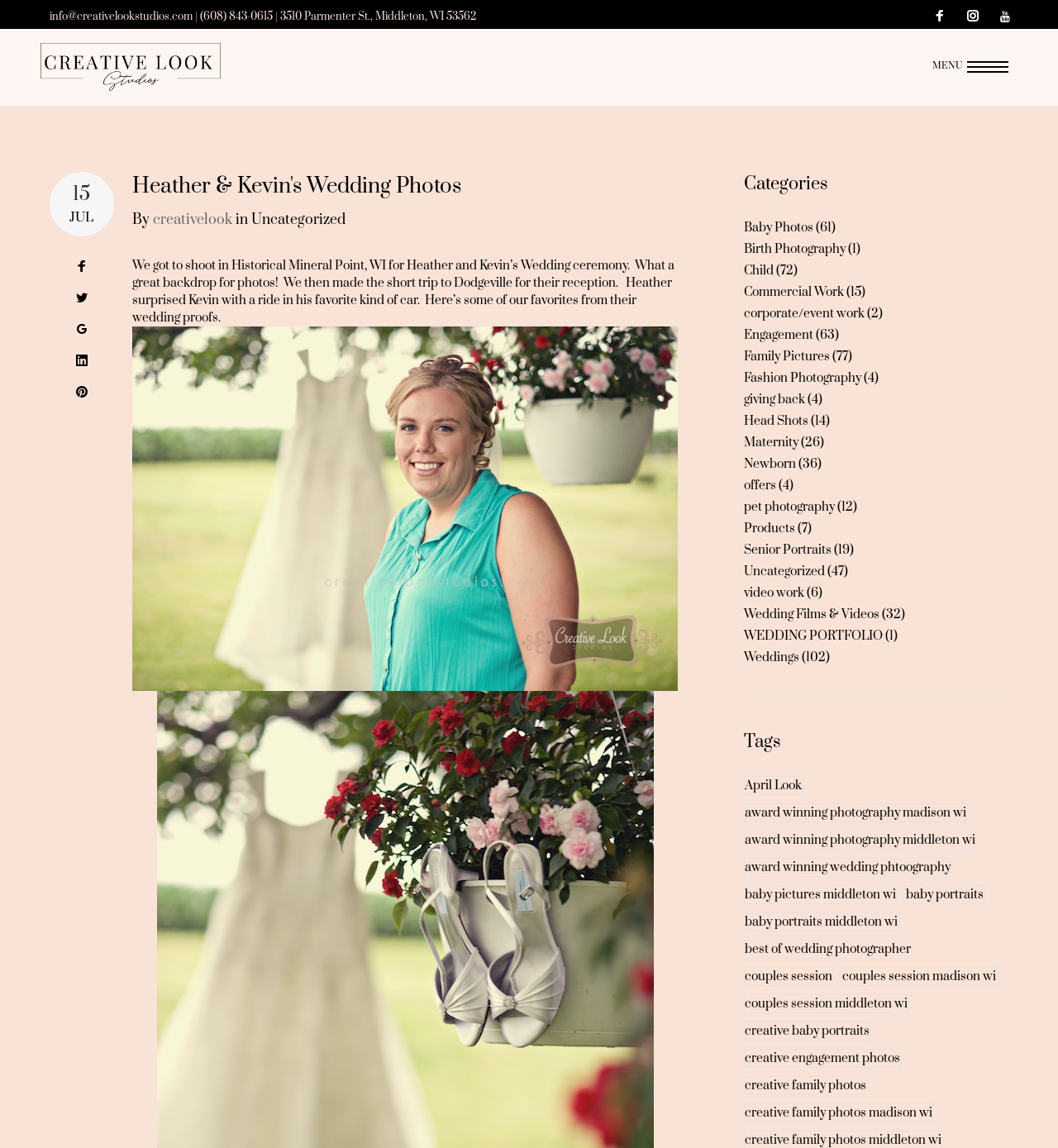Please identify the coordinates of the bounding box for the clickable region that will accomplish this instruction: "View the Head Shots category".

[0.703, 0.37, 0.764, 0.384]